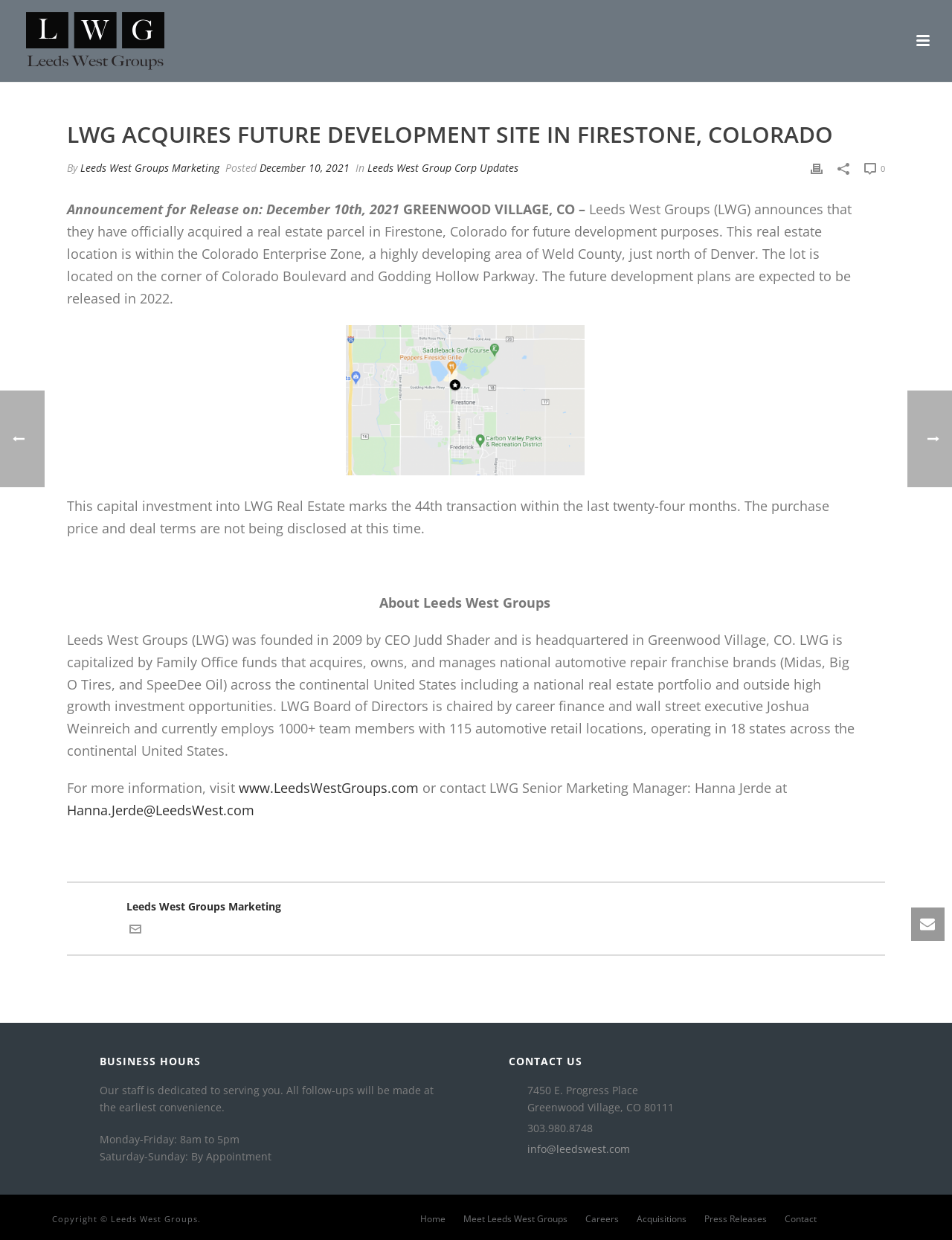How many automotive retail locations does Leeds West Groups operate?
Answer the question with as much detail as you can, using the image as a reference.

Based on the webpage content, specifically the section about Leeds West Groups, it is mentioned that LWG currently employs 1000+ team members with 115 automotive retail locations, operating in 18 states across the continental United States.